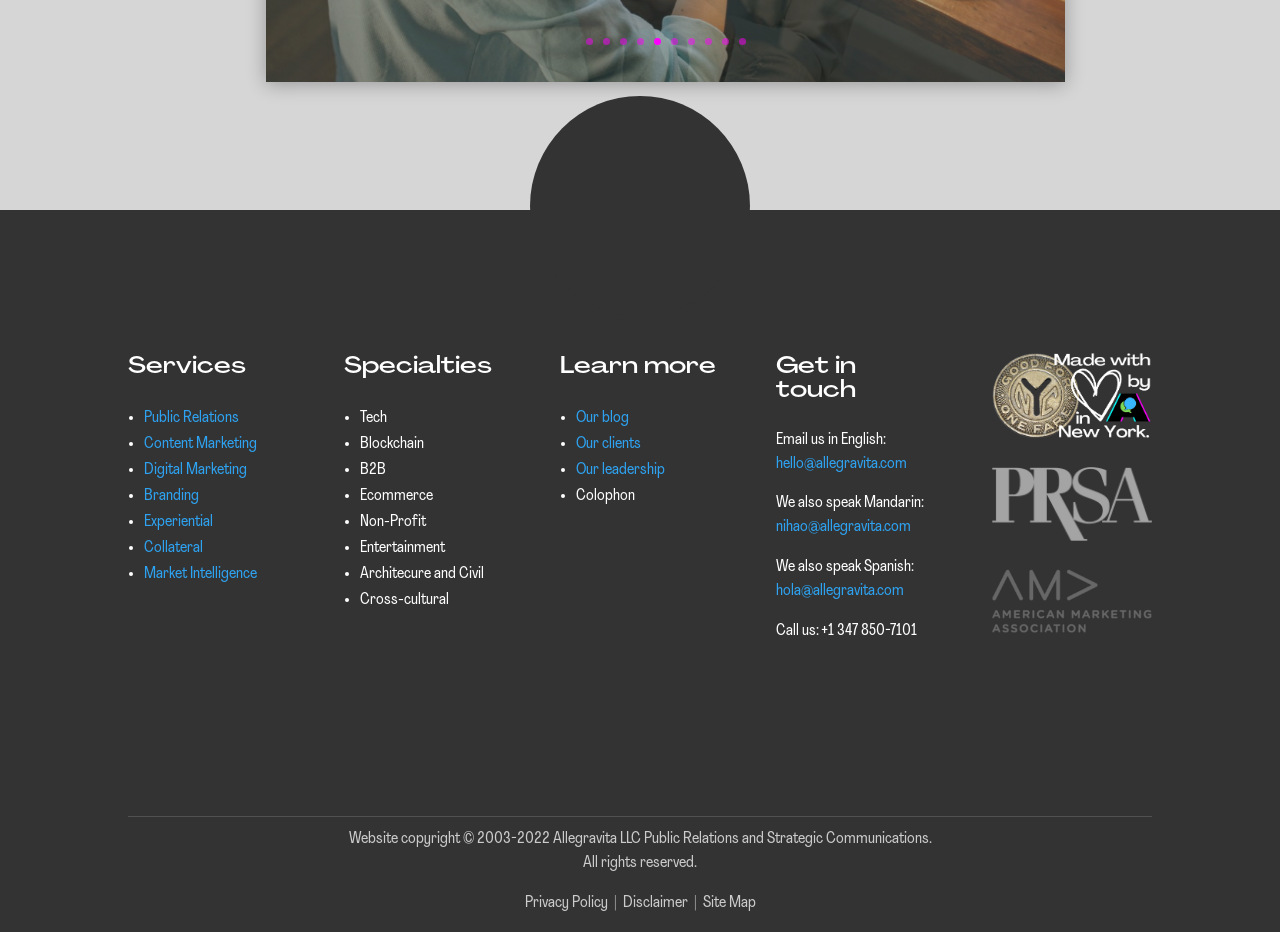Can you find the bounding box coordinates of the area I should click to execute the following instruction: "Email us in English"?

[0.606, 0.489, 0.709, 0.506]